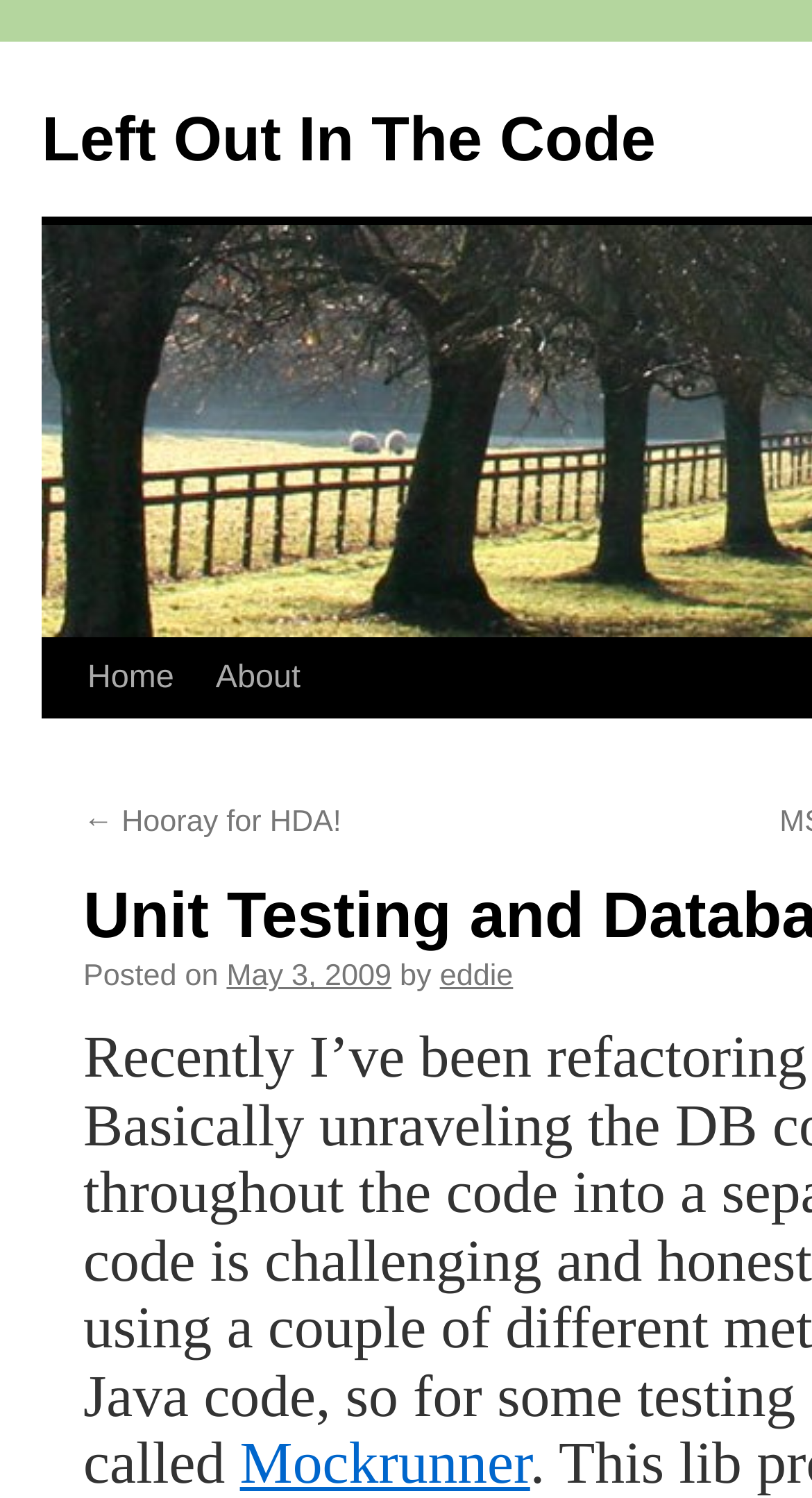Explain the webpage in detail, including its primary components.

The webpage is titled "Unit Testing and Databases | Left Out In The Code". At the top left, there is a link to "Left Out In The Code". Below this, there is a link to "Skip to content" on the left side. To the right of "Skip to content", there are two links, "Home" and "About", positioned side by side. 

Underneath these links, there is a section that appears to be a blog post. The post has a link to a previous article, "← Hooray for HDA!", on the left side. To the right of this link, there is a text "Posted on" followed by a link to the date "May 3, 2009". Further to the right, there is a text "by" followed by a link to the author's name, "eddie".